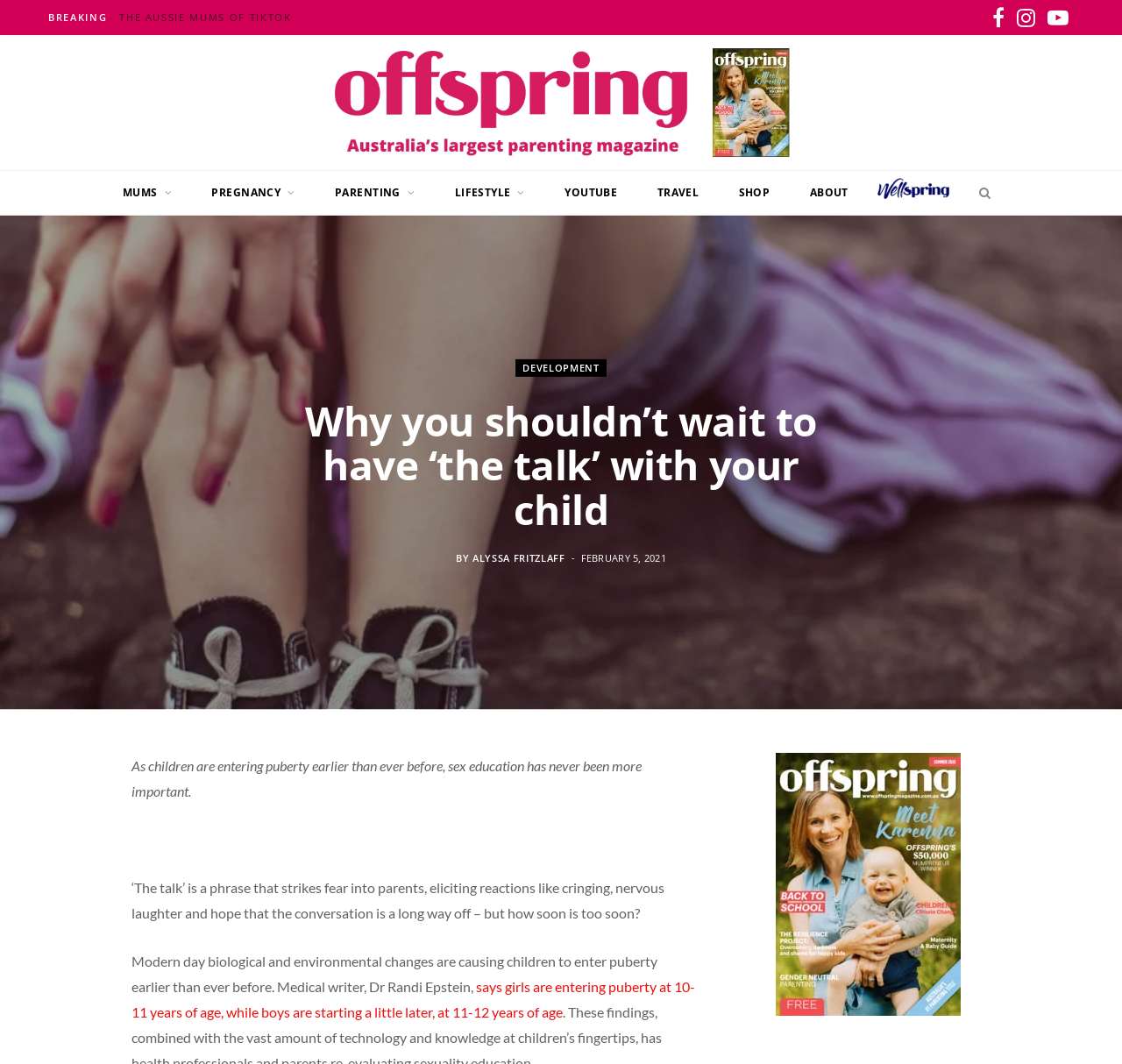Determine the bounding box coordinates of the target area to click to execute the following instruction: "Read the article by Alyssa Fritzlaff."

[0.421, 0.518, 0.504, 0.531]